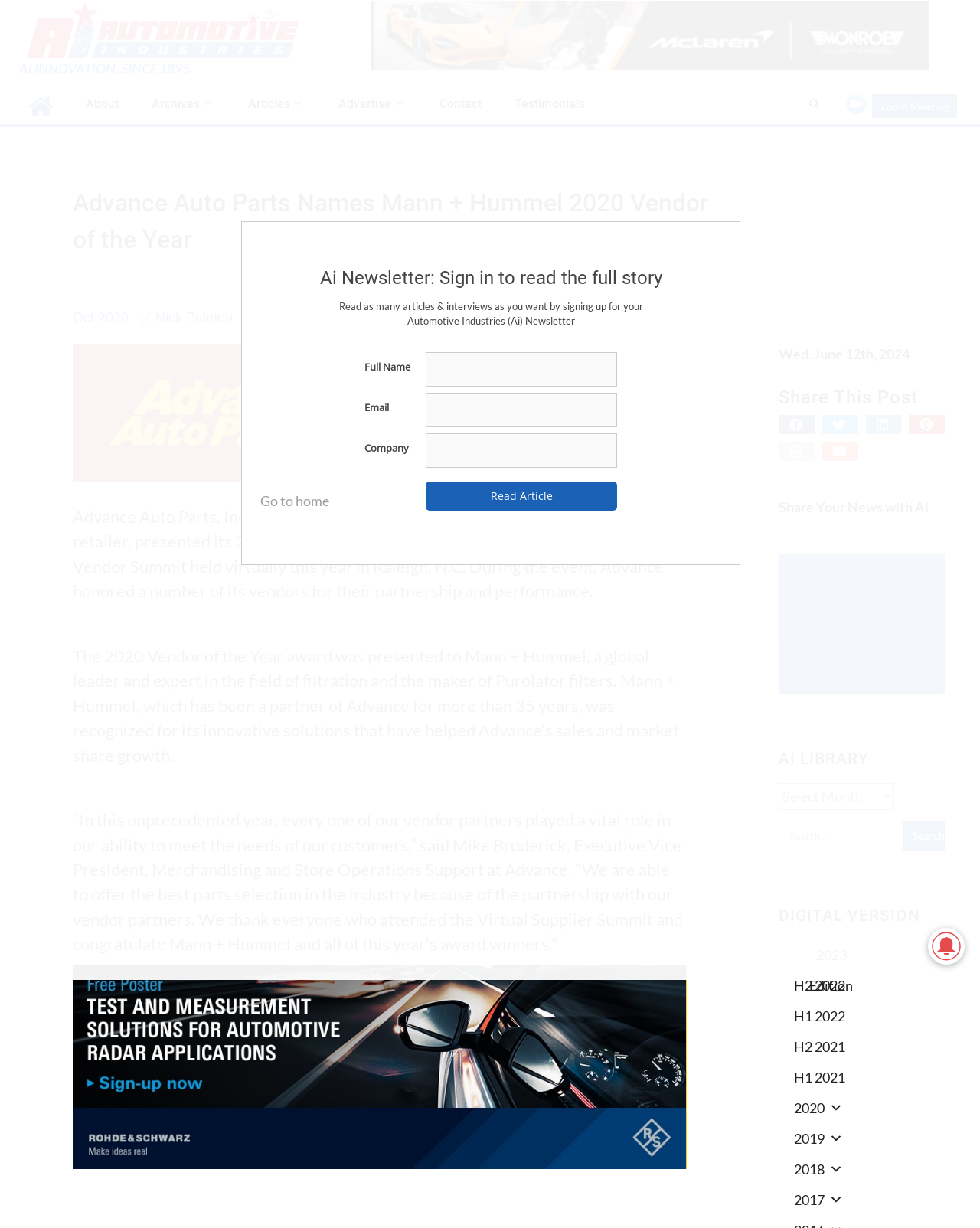Please pinpoint the bounding box coordinates for the region I should click to adhere to this instruction: "Search for something in the search box".

[0.794, 0.669, 0.964, 0.693]